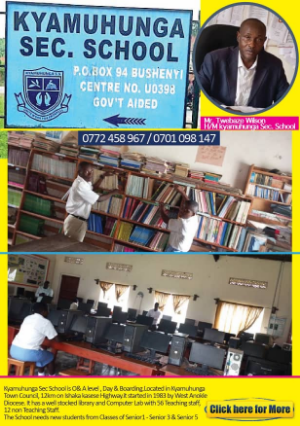What are the contact numbers of the school?
Please provide a comprehensive answer based on the information in the image.

The contact numbers of the school are displayed on a vibrant banner in the image, which are 0772 458 967 and 0701 098 147, allowing prospective students and parents to get in touch with the school.